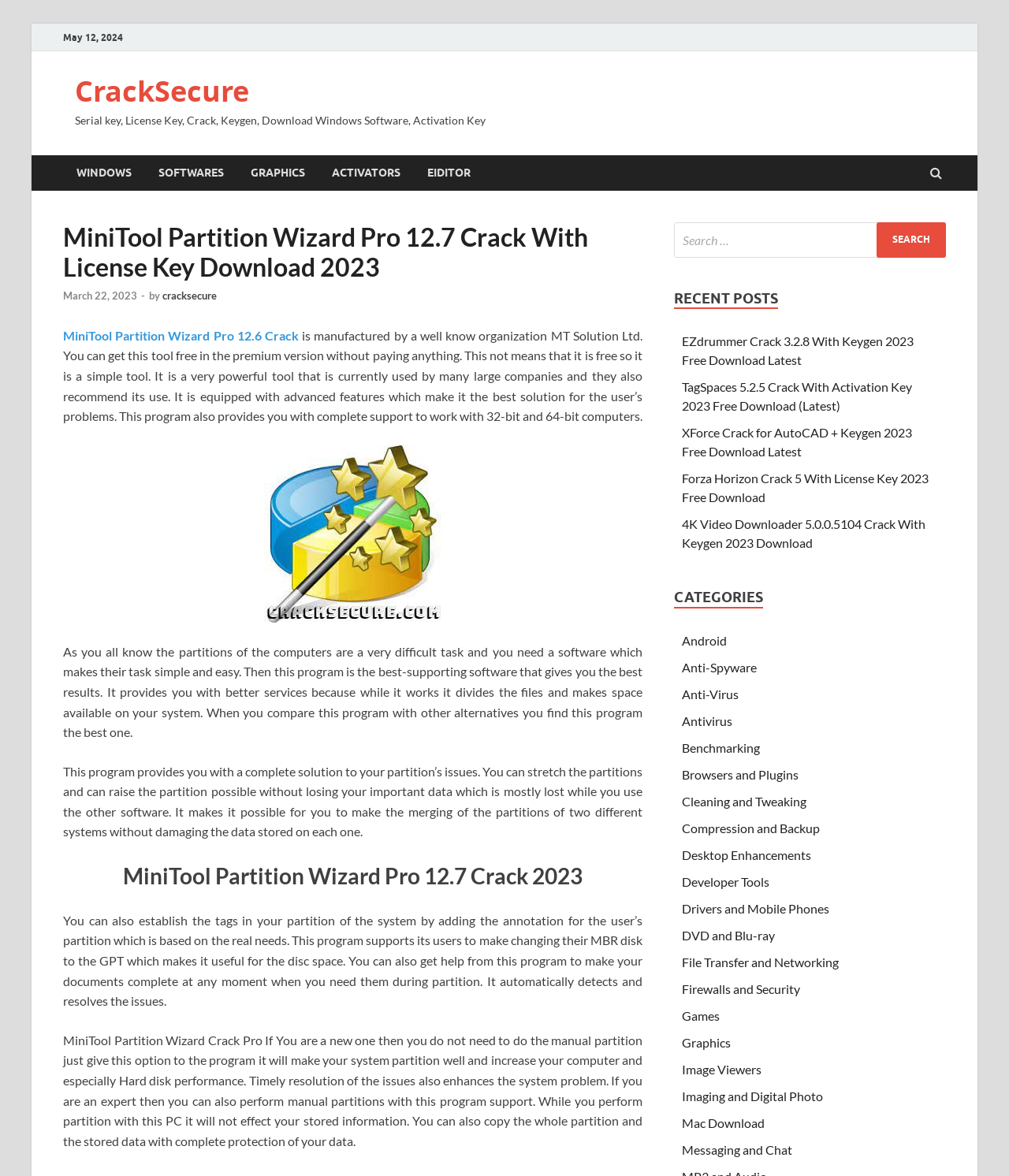What is the benefit of using the software?
Please provide an in-depth and detailed response to the question.

The benefit of using the software is that it enhances system performance, as stated in the text description. This is because the software makes it possible to manage partitions efficiently, which in turn improves the overall performance of the computer.